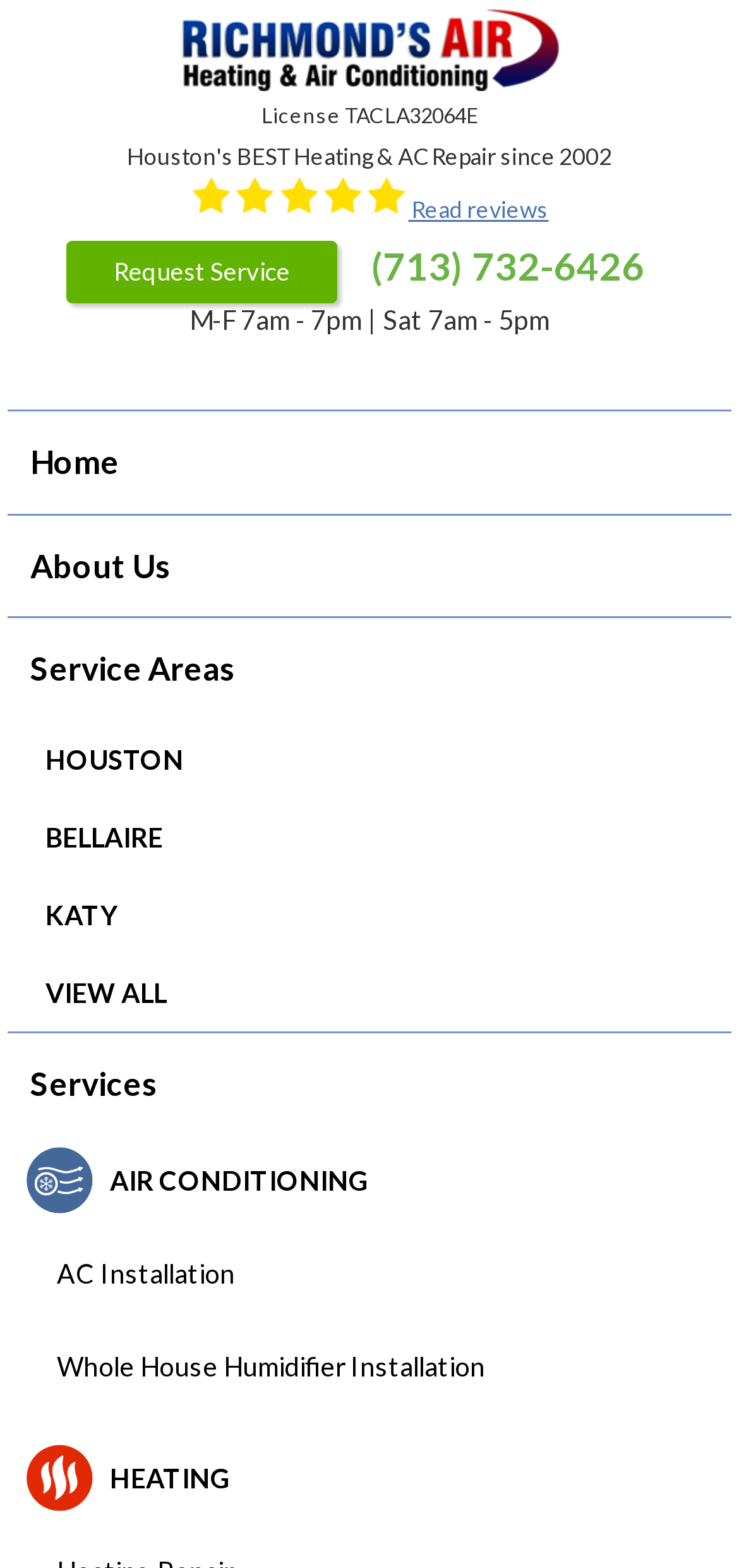Please provide the bounding box coordinates for the element that needs to be clicked to perform the following instruction: "Explore the 'HEATING' services". The coordinates should be given as four float numbers between 0 and 1, i.e., [left, top, right, bottom].

[0.036, 0.913, 0.964, 0.973]